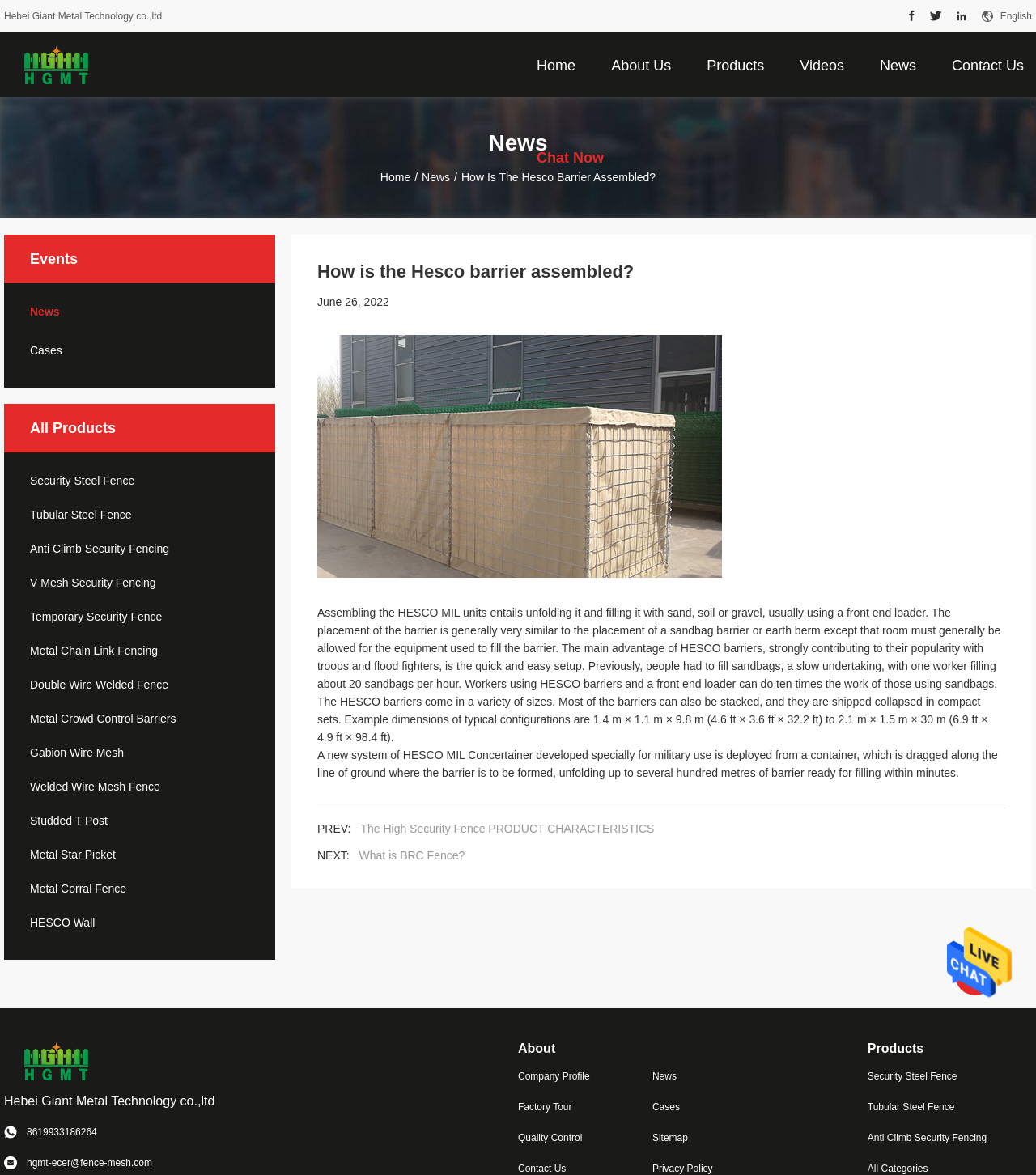Respond to the question below with a single word or phrase: What is the company name?

Hebei Giant Metal Technology co.,ltd